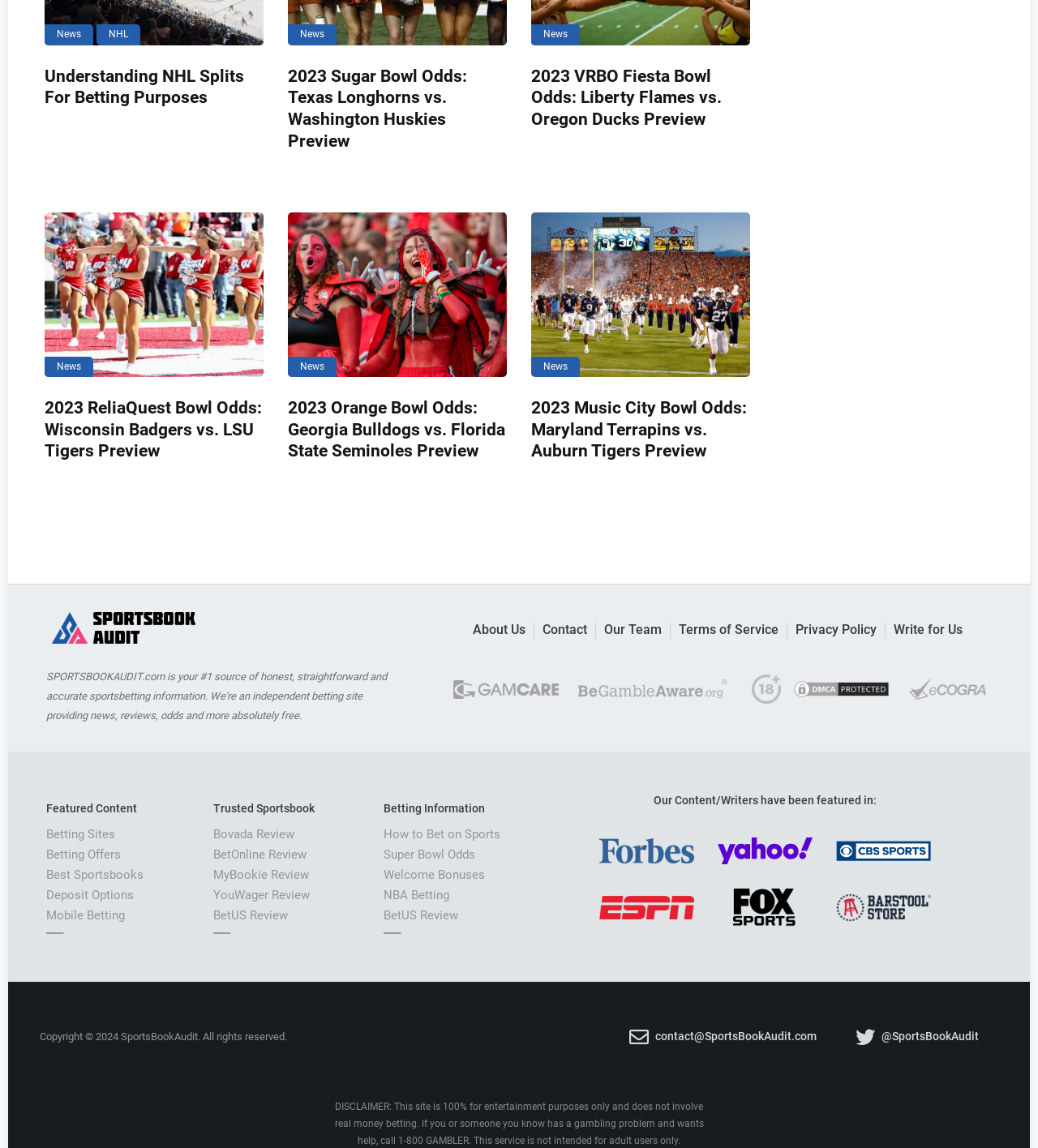Given the element description: "815-331-8082", predict the bounding box coordinates of this UI element. The coordinates must be four float numbers between 0 and 1, given as [left, top, right, bottom].

None